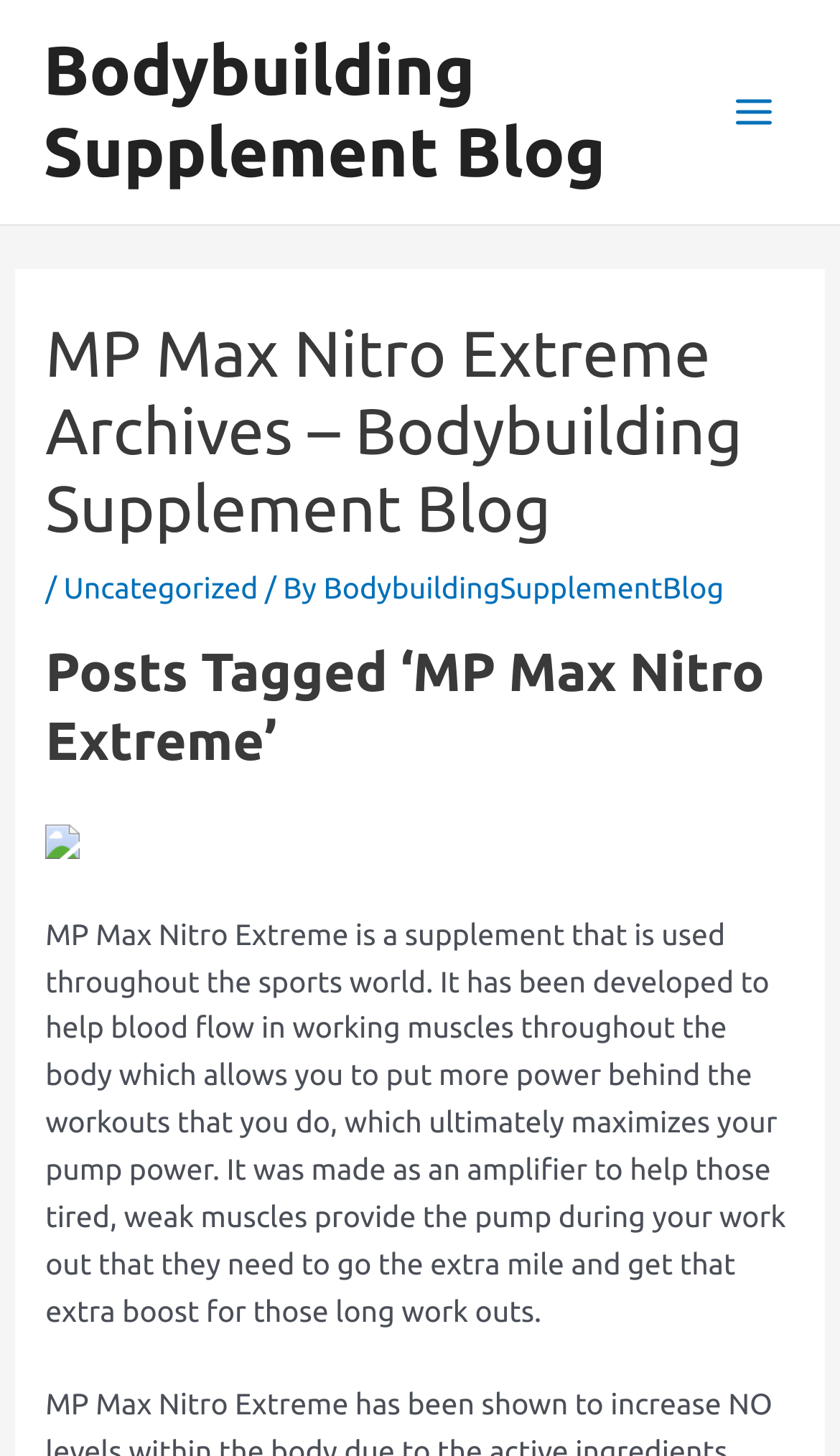What type of content is available on this webpage?
Please provide a comprehensive and detailed answer to the question.

The webpage appears to be a blog, with a heading that says 'Posts Tagged ‘MP Max Nitro Extreme’', indicating that the content on this webpage is related to blog posts about MP Max Nitro Extreme.